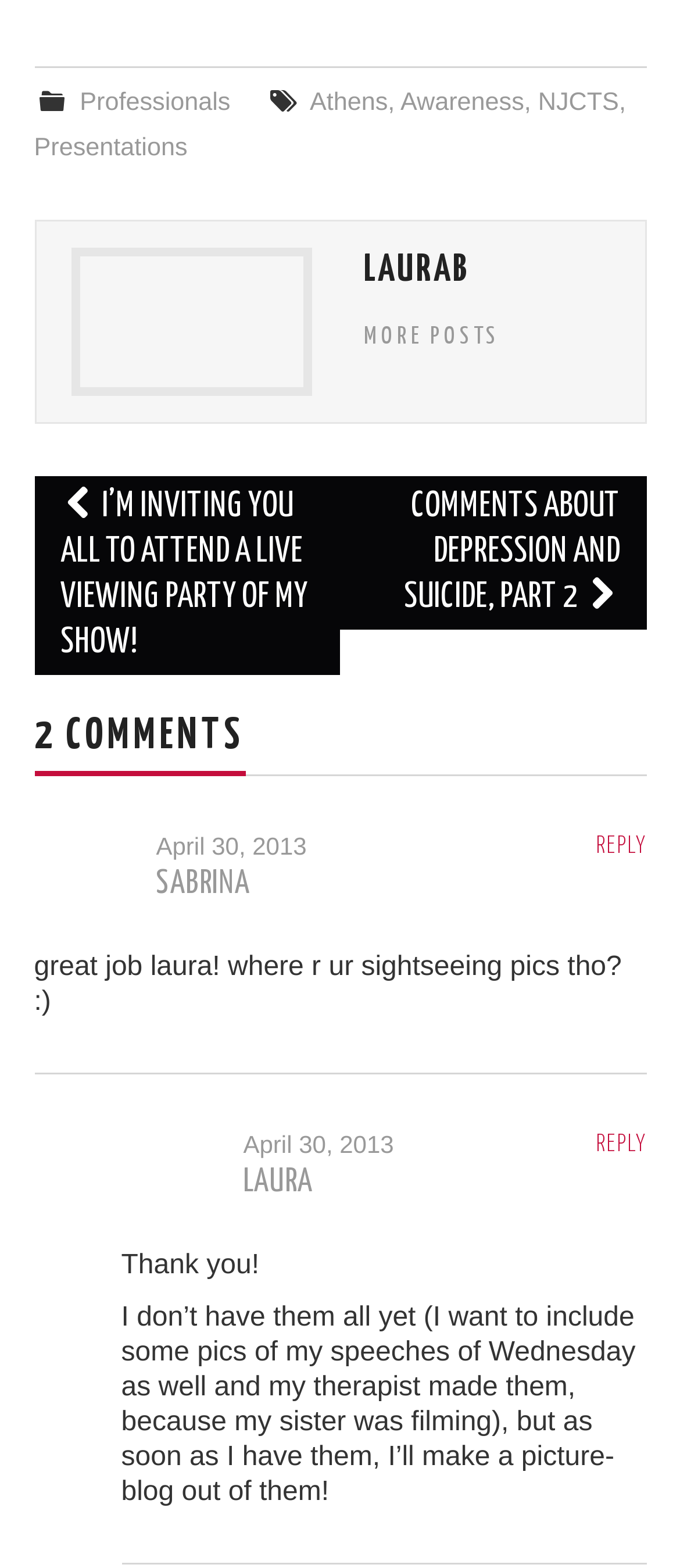Answer succinctly with a single word or phrase:
How many comments are there in the article?

2